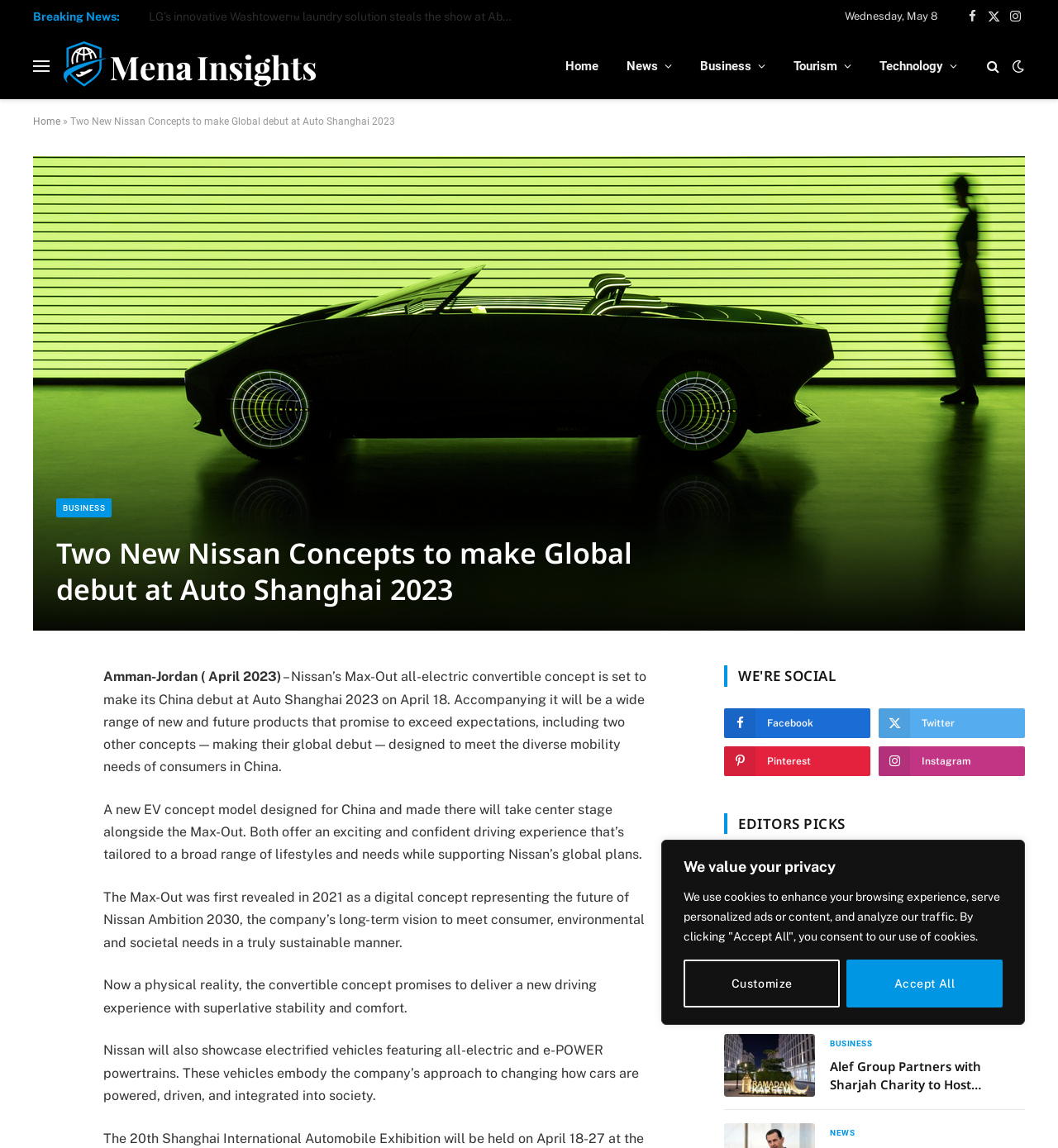Kindly determine the bounding box coordinates for the area that needs to be clicked to execute this instruction: "Click on the 'Menu' button".

[0.031, 0.041, 0.047, 0.074]